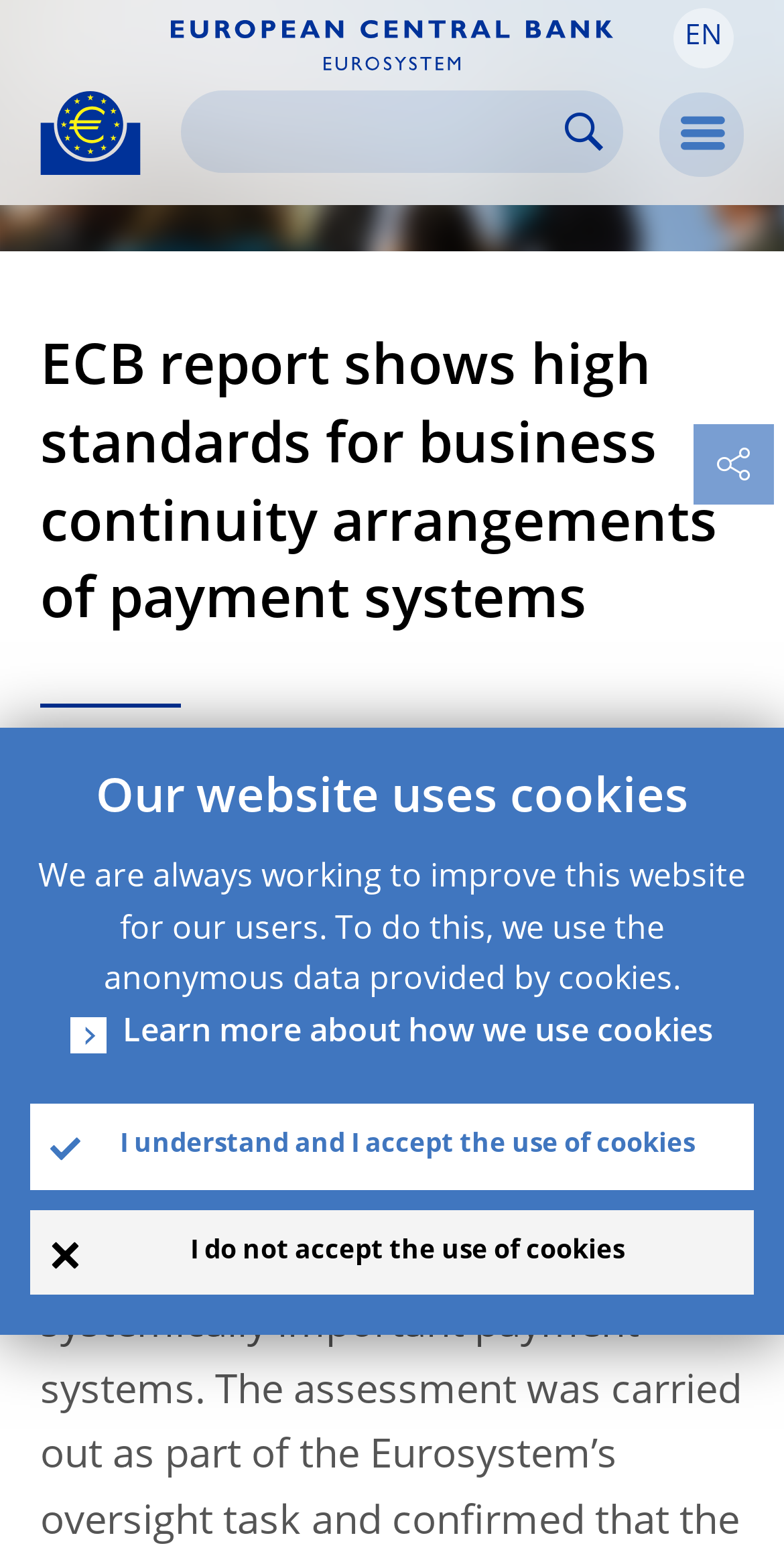Given the webpage screenshot, identify the bounding box of the UI element that matches this description: "parent_node: Search alt="Search" aria-label="Search" name="search"".

[0.282, 0.062, 0.703, 0.107]